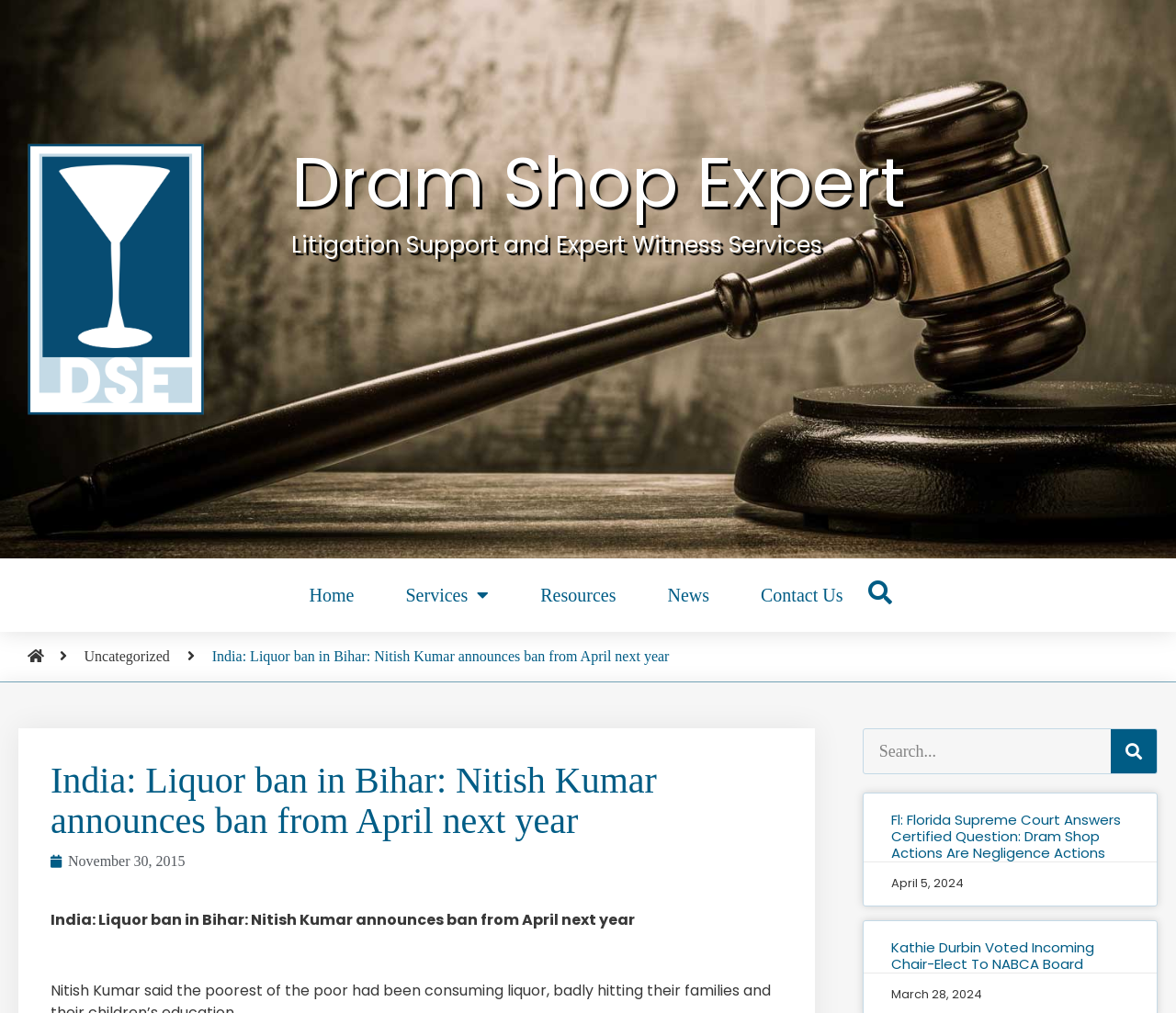Find the bounding box of the UI element described as: "Contact Us". The bounding box coordinates should be given as four float values between 0 and 1, i.e., [left, top, right, bottom].

[0.625, 0.565, 0.739, 0.61]